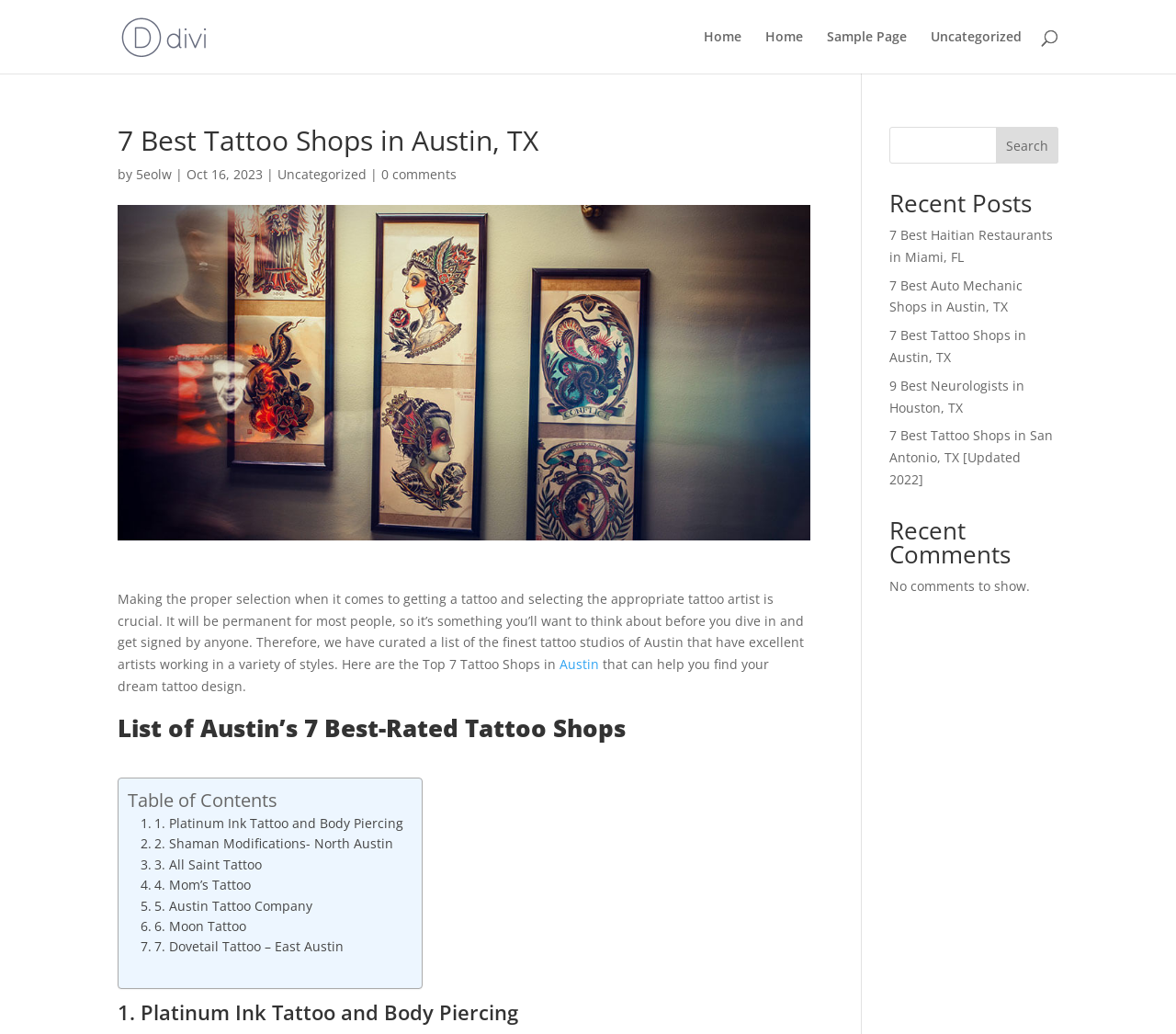Please identify the bounding box coordinates of the element on the webpage that should be clicked to follow this instruction: "View the list of Austin’s 7 Best-Rated Tattoo Shops". The bounding box coordinates should be given as four float numbers between 0 and 1, formatted as [left, top, right, bottom].

[0.1, 0.693, 0.689, 0.725]